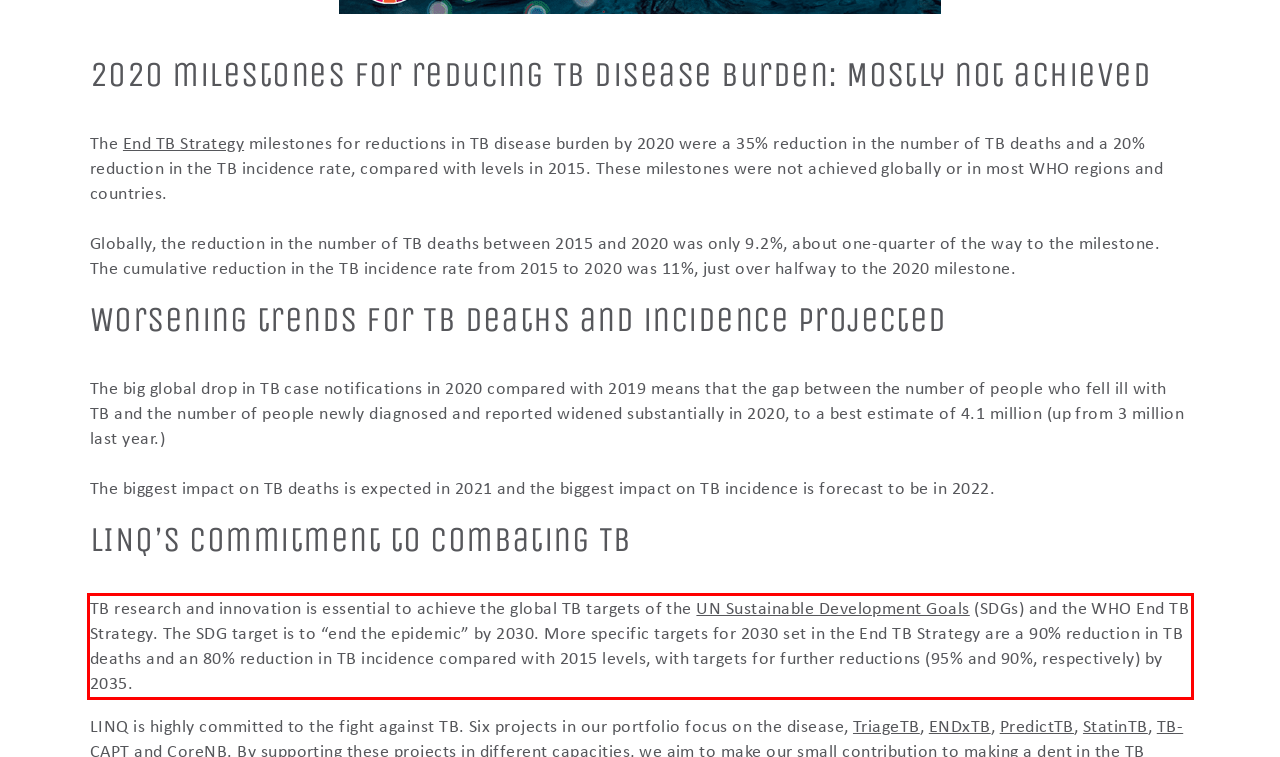Please look at the webpage screenshot and extract the text enclosed by the red bounding box.

TB research and innovation is essential to achieve the global TB targets of the UN Sustainable Development Goals (SDGs) and the WHO End TB Strategy. The SDG target is to “end the epidemic” by 2030. More specific targets for 2030 set in the End TB Strategy are a 90% reduction in TB deaths and an 80% reduction in TB incidence compared with 2015 levels, with targets for further reductions (95% and 90%, respectively) by 2035.